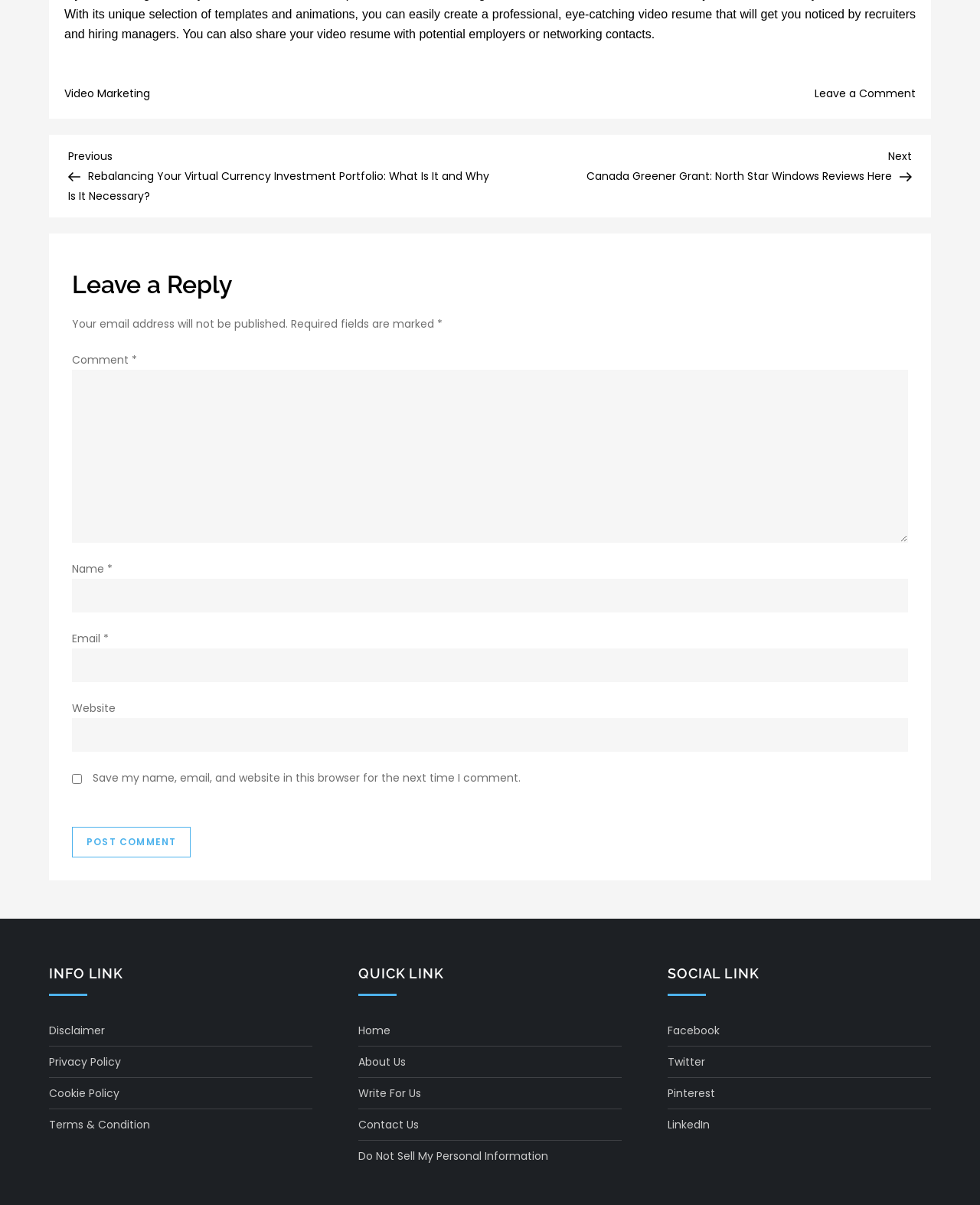Locate and provide the bounding box coordinates for the HTML element that matches this description: "parent_node: Email * aria-describedby="email-notes" name="email"".

[0.073, 0.538, 0.927, 0.566]